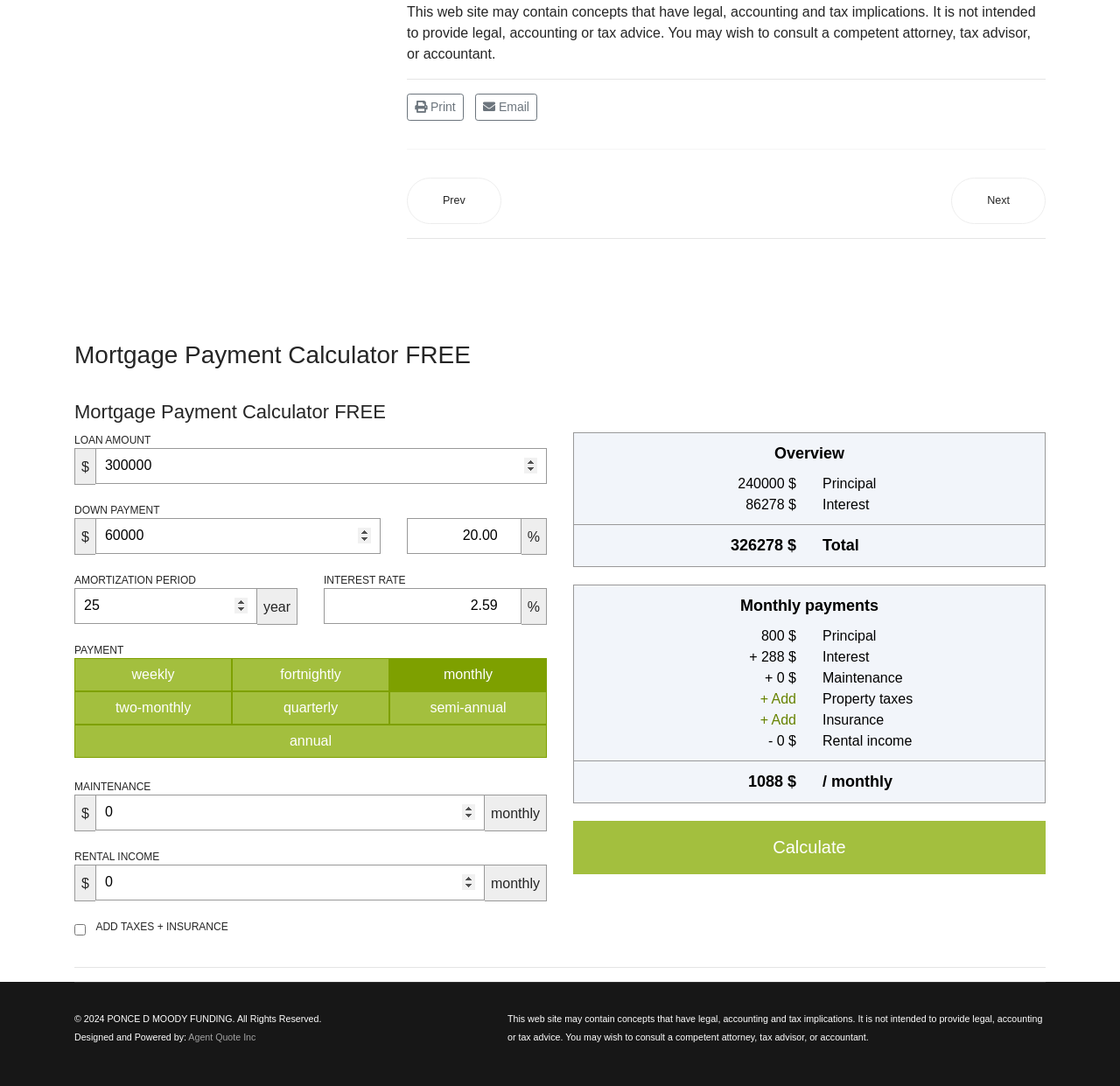Using the provided element description: "quarterly", identify the bounding box coordinates. The coordinates should be four floats between 0 and 1 in the order [left, top, right, bottom].

[0.207, 0.636, 0.348, 0.667]